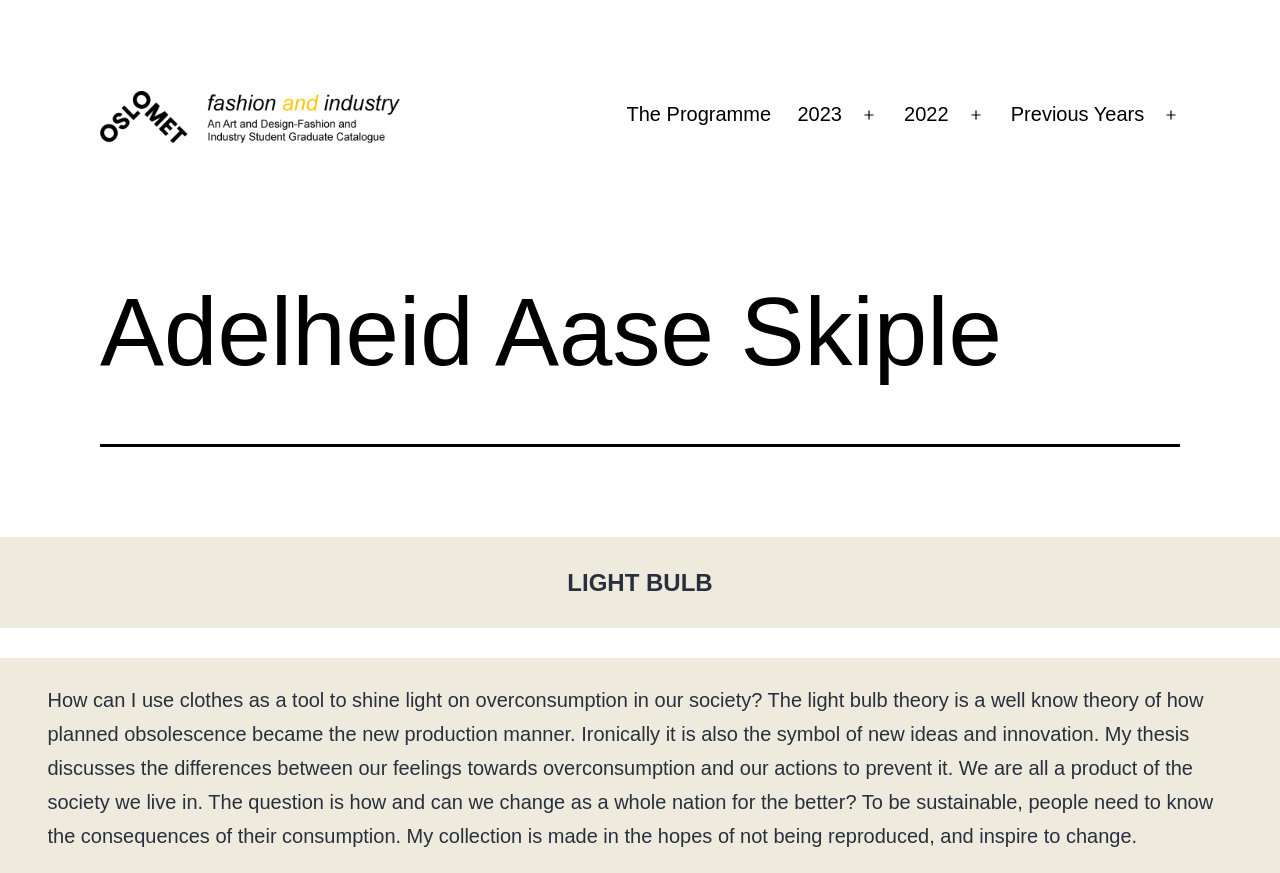Using the webpage screenshot, find the UI element described by fashion and industry. Provide the bounding box coordinates in the format (top-left x, top-left y, bottom-right x, bottom-right y), ensuring all values are floating point numbers between 0 and 1.

[0.077, 0.187, 0.132, 0.29]